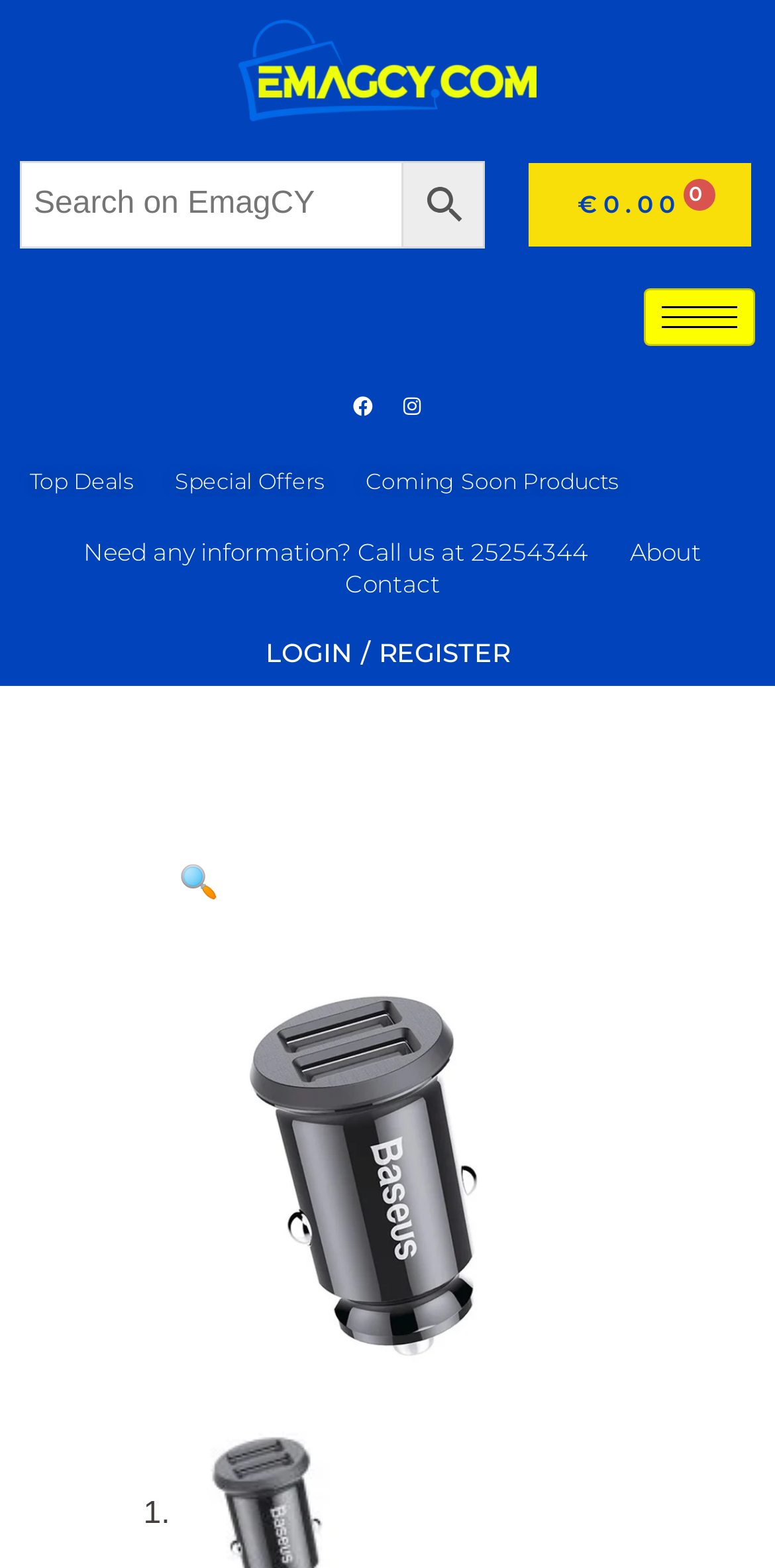Please provide the bounding box coordinates for the element that needs to be clicked to perform the following instruction: "Visit Facebook page". The coordinates should be given as four float numbers between 0 and 1, i.e., [left, top, right, bottom].

[0.467, 0.243, 0.482, 0.346]